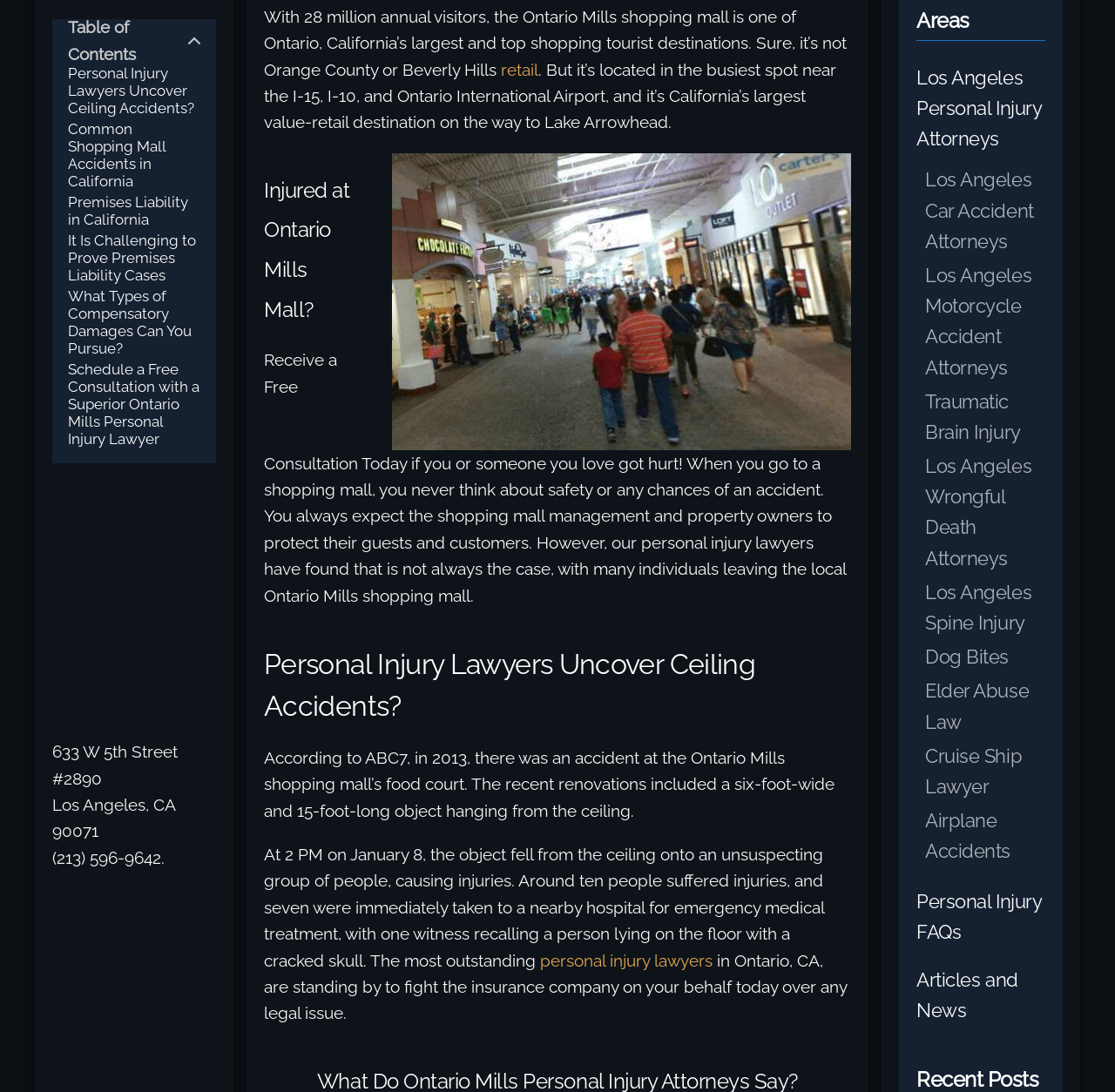What is the phone number of the law firm?
Answer the question using a single word or phrase, according to the image.

(213) 596-9642